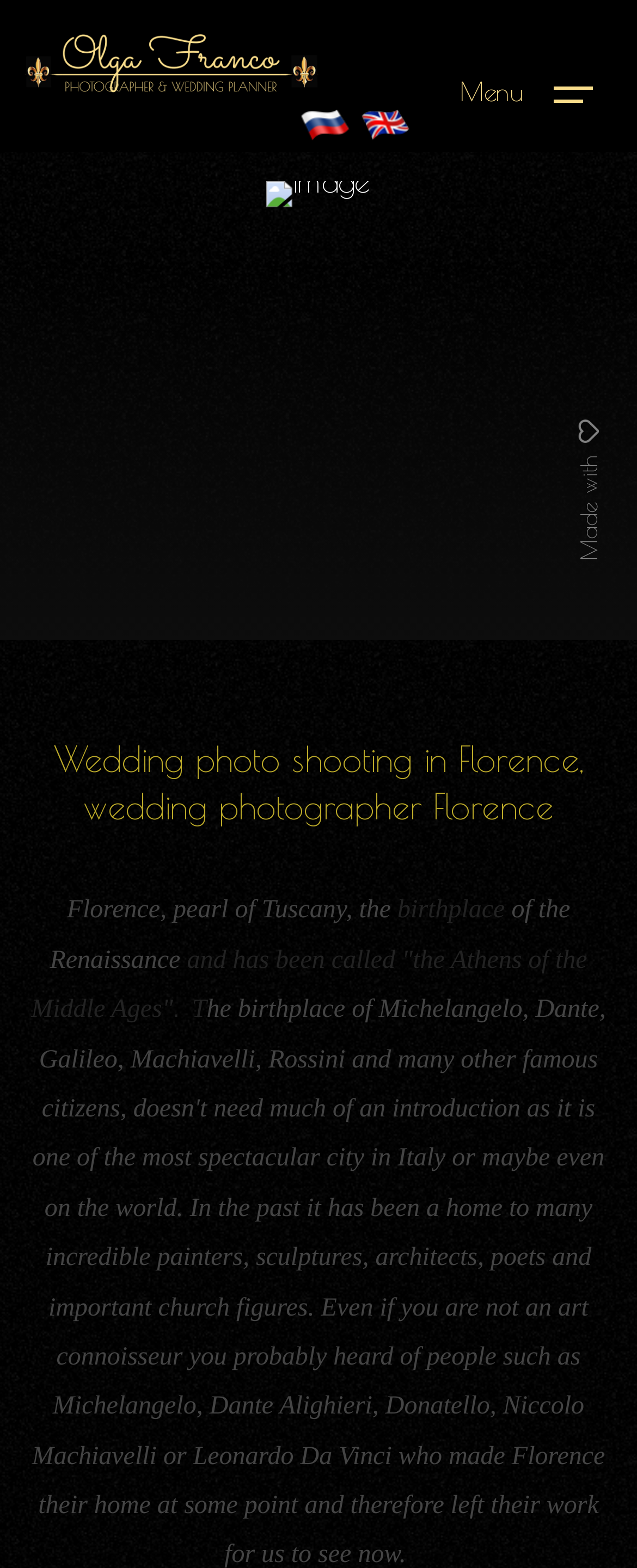What is the position of the logo in the header?
Refer to the image and give a detailed answer to the question.

I analyzed the bounding box coordinates of the logo image, which are [0.035, 0.021, 0.506, 0.065]. The x1 coordinate (0.035) is close to 0, indicating that the logo is positioned on the left side of the header.